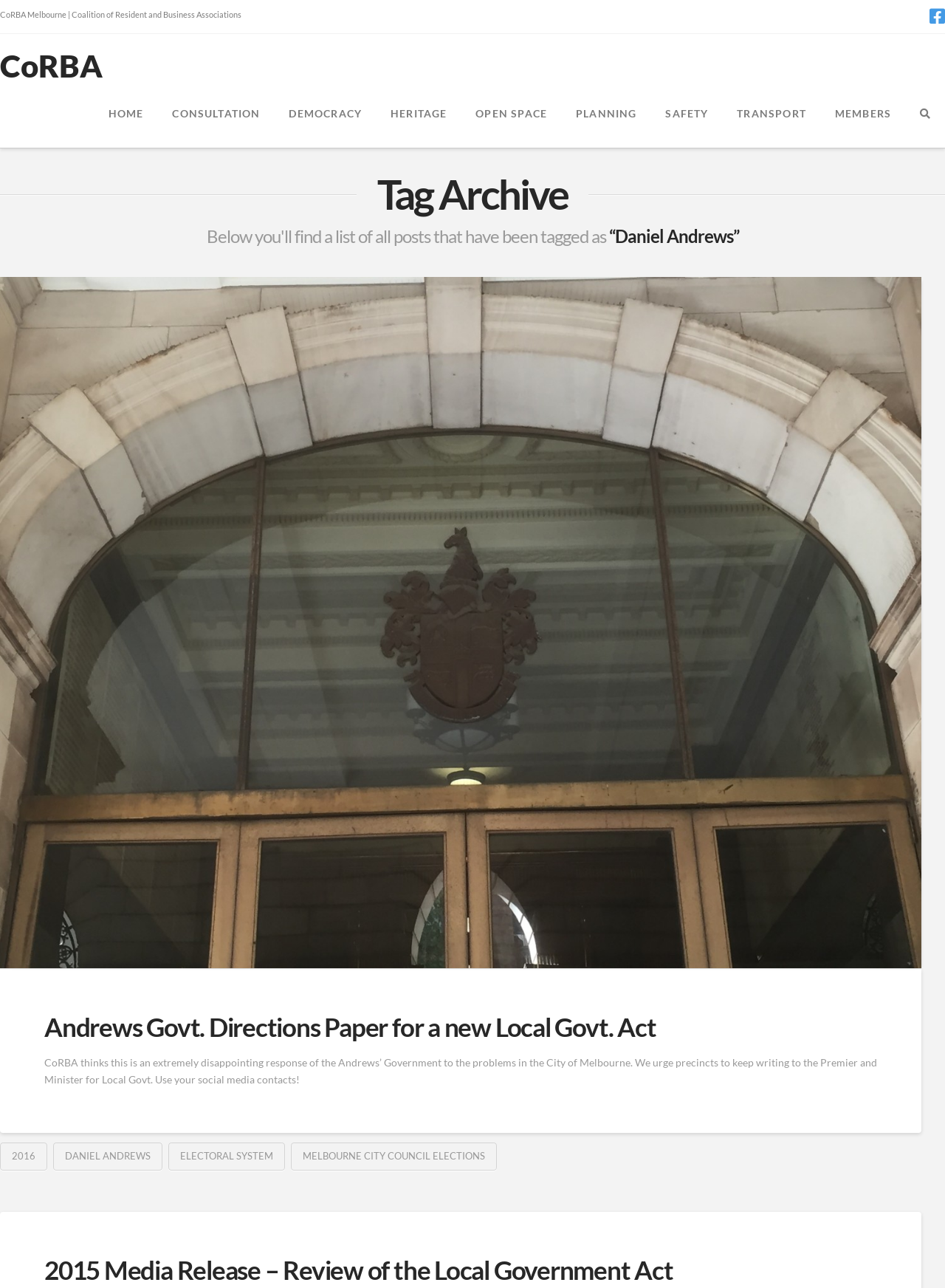What is the title of the article?
Provide a comprehensive and detailed answer to the question.

The title of the article can be found in the heading element 'Andrews Govt. Directions Paper for a new Local Govt. Act' within the article section.